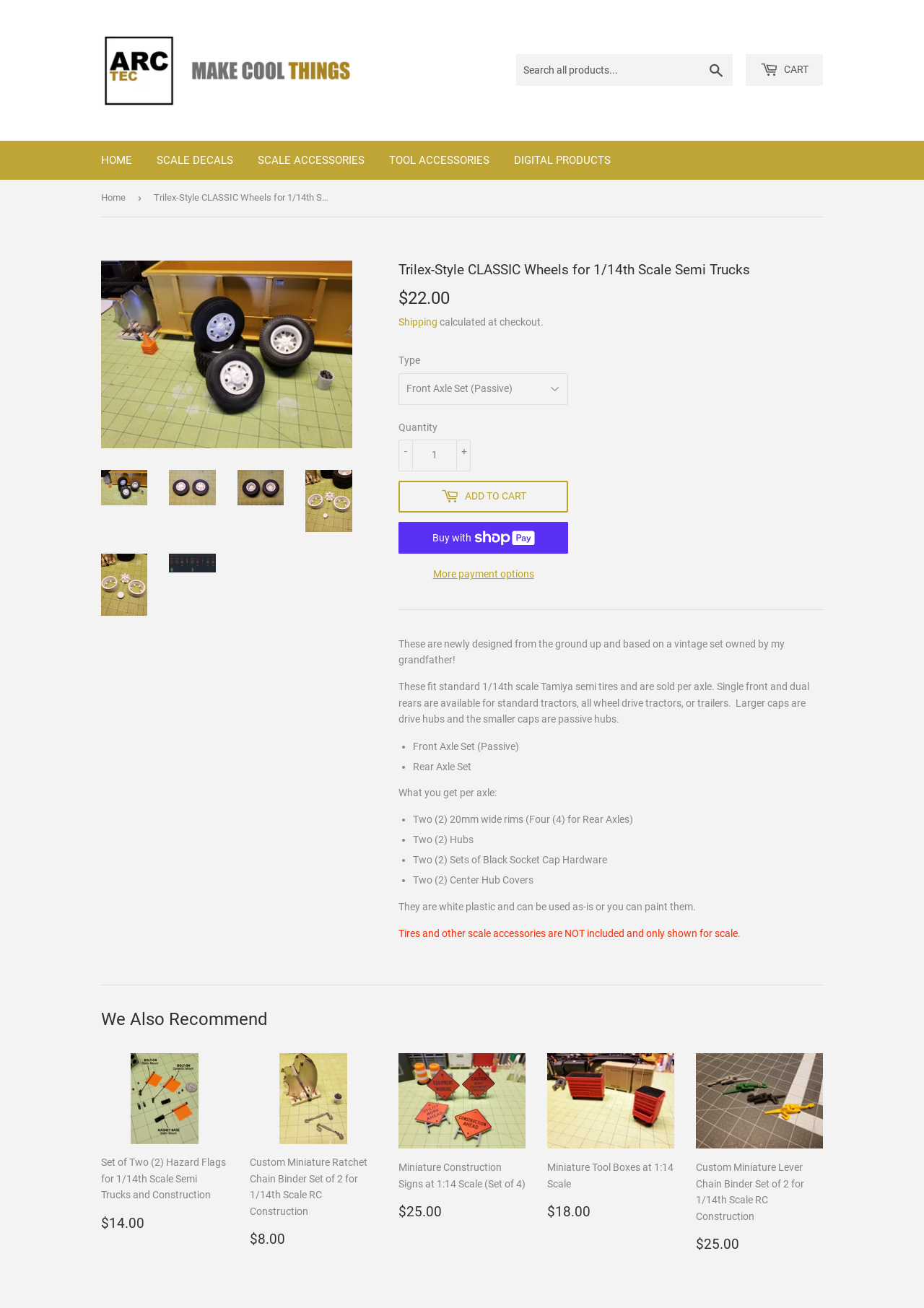Locate the bounding box of the UI element based on this description: "Trash/Waste". Provide four float numbers between 0 and 1 as [left, top, right, bottom].

[0.268, 0.211, 0.448, 0.235]